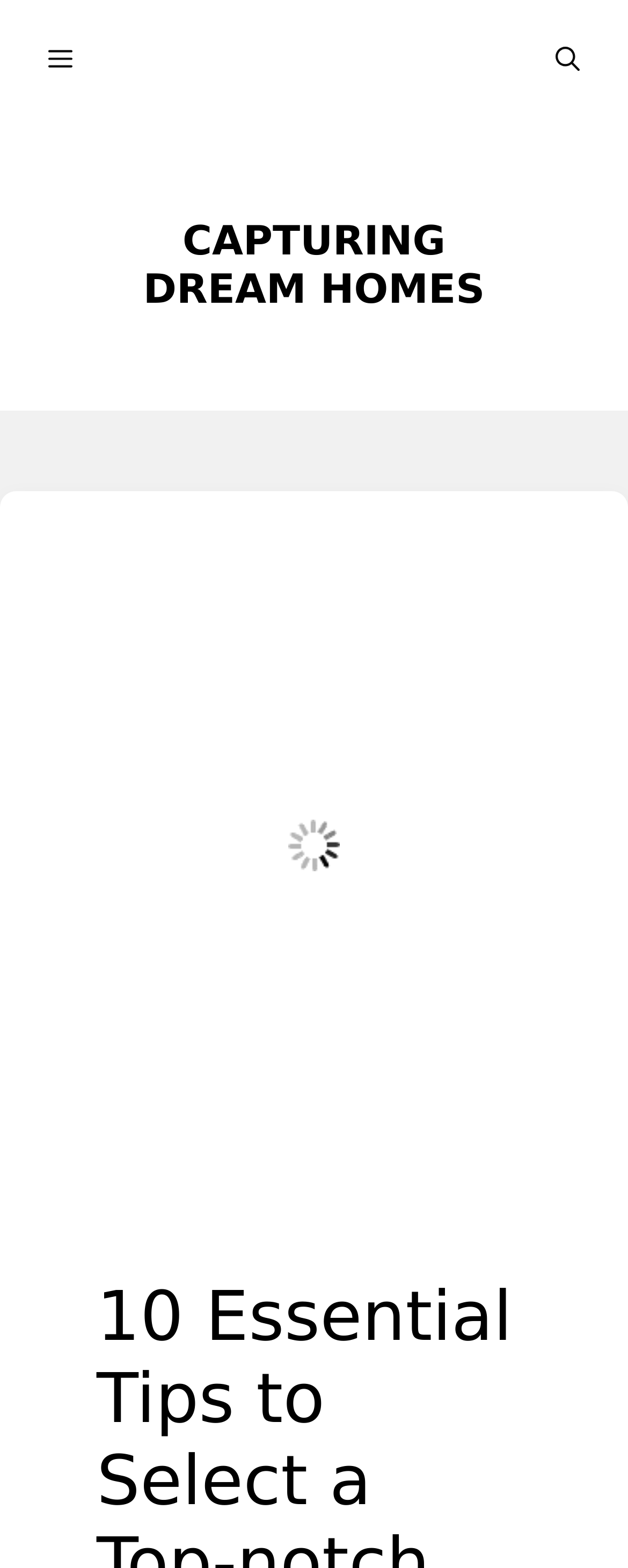Bounding box coordinates should be provided in the format (top-left x, top-left y, bottom-right x, bottom-right y) with all values between 0 and 1. Identify the bounding box for this UI element: Menu

[0.0, 0.0, 0.192, 0.077]